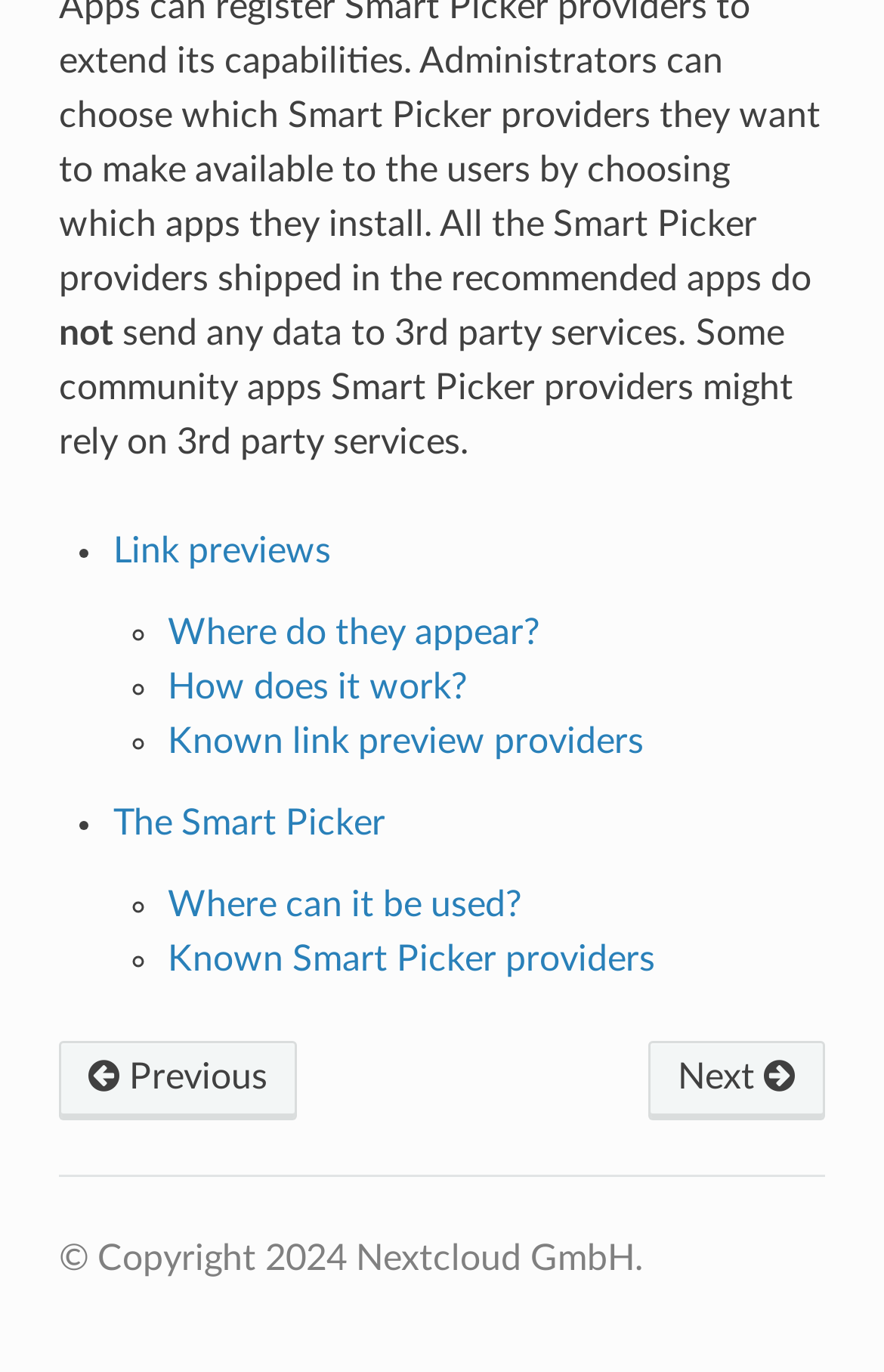Provide a one-word or one-phrase answer to the question:
What is the copyright year of Nextcloud GmbH?

2024